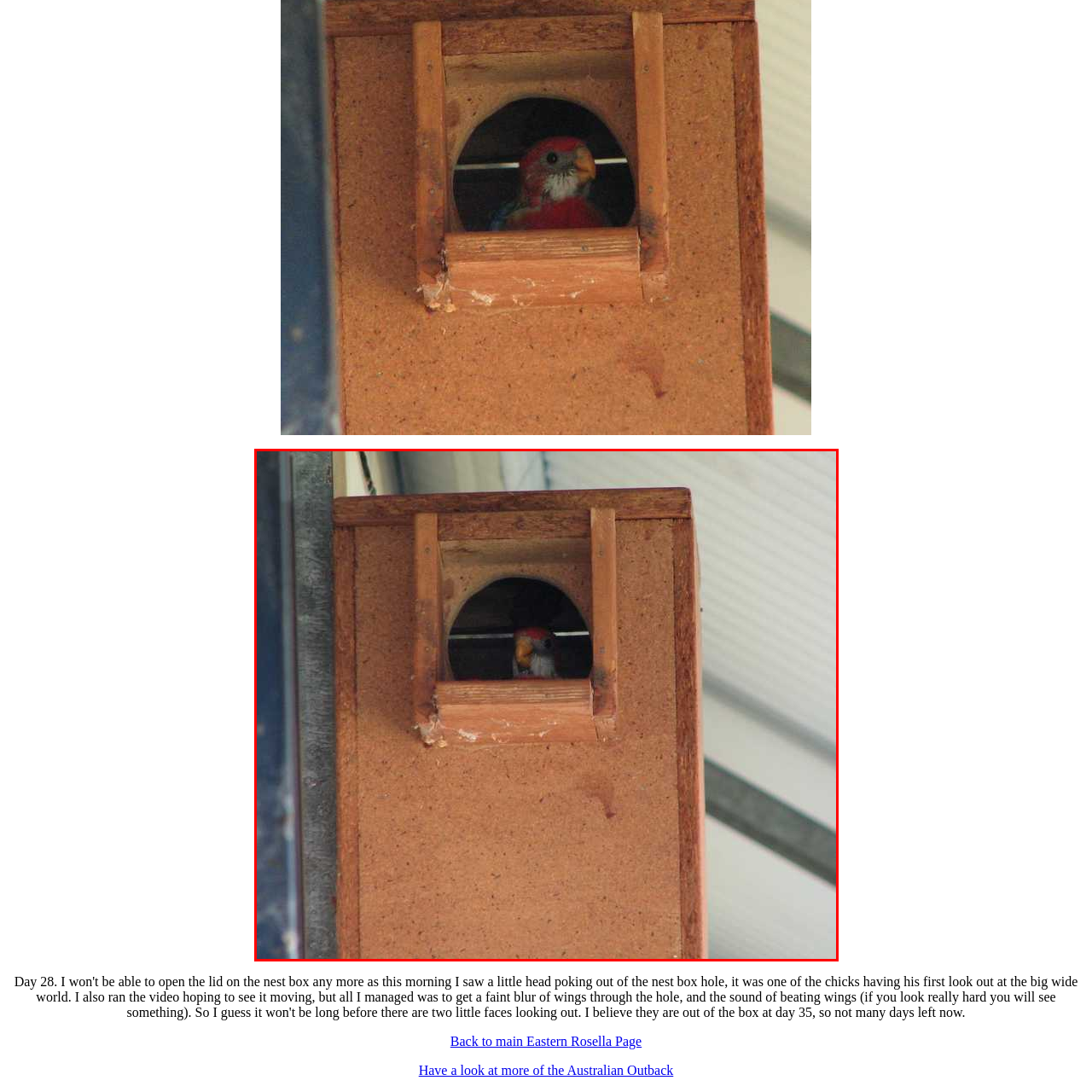View the image highlighted in red and provide one word or phrase: What is the material of the nesting box?

Rustic materials